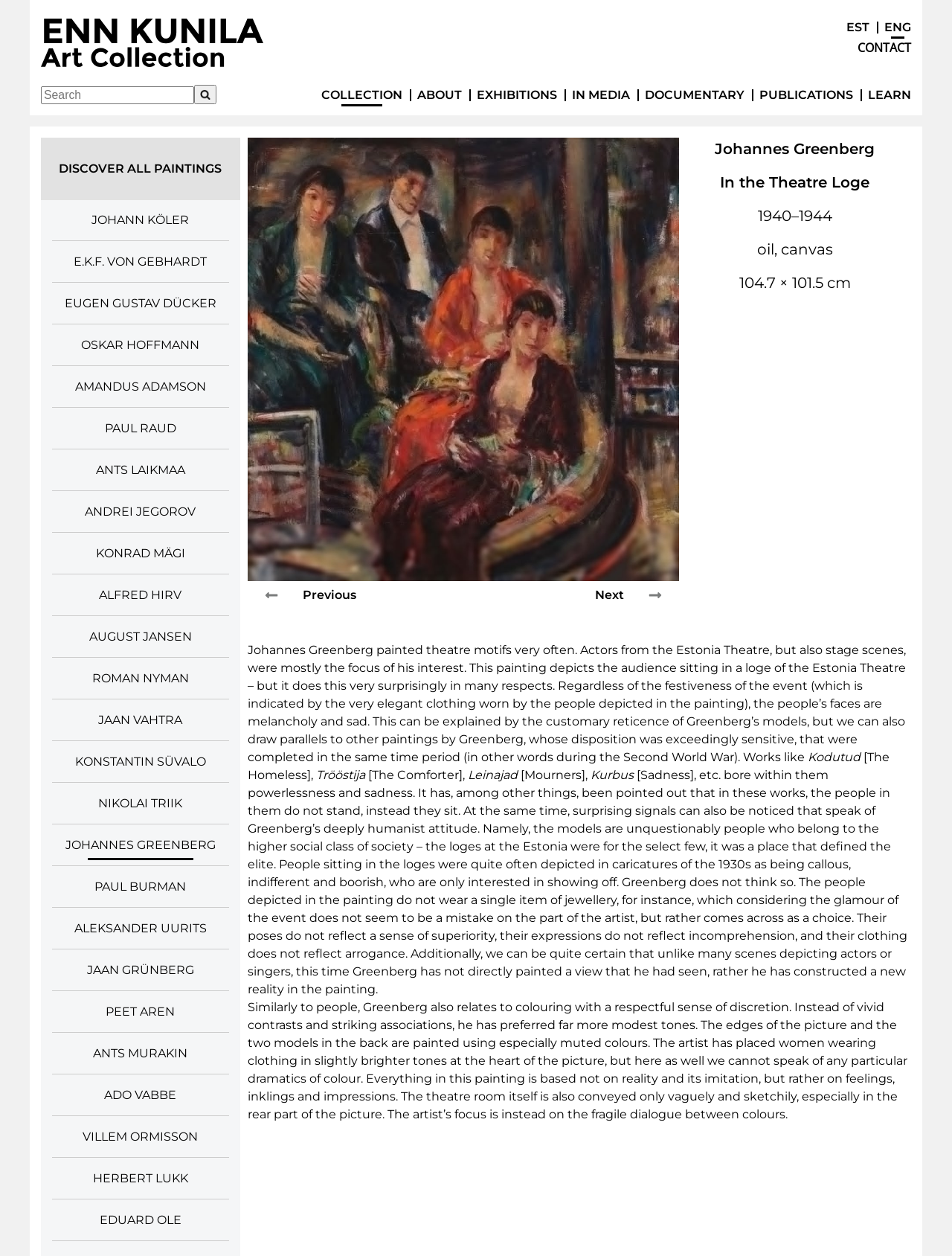Determine the bounding box coordinates of the element that should be clicked to execute the following command: "View F.A.Q.s".

None